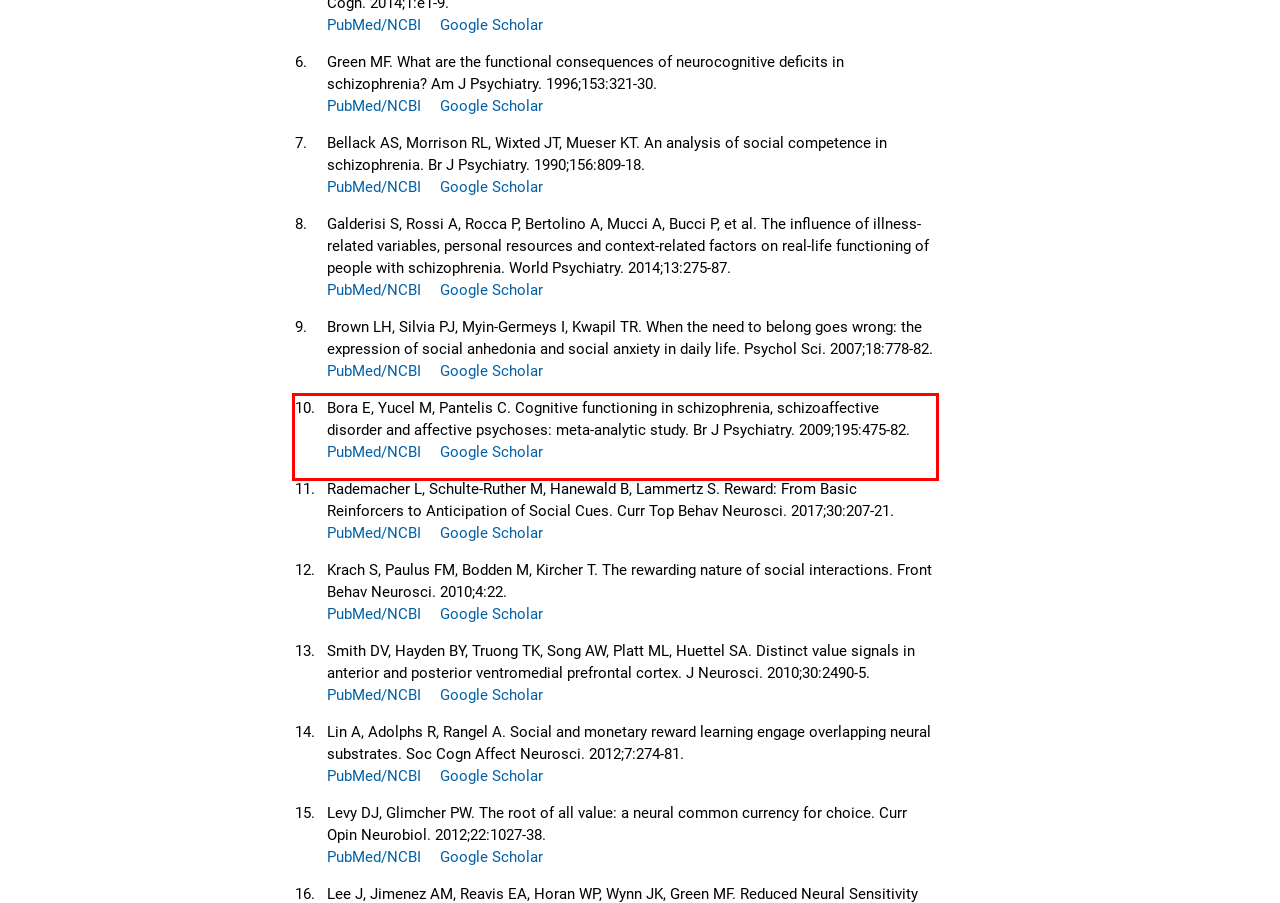Please look at the screenshot provided and find the red bounding box. Extract the text content contained within this bounding box.

10. Bora E, Yucel M, Pantelis C. Cognitive functioning in schizophrenia, schizoaffective disorder and affective psychoses: meta-analytic study. Br J Psychiatry. 2009;195:475-82. PubMed/NCBI Google Scholar